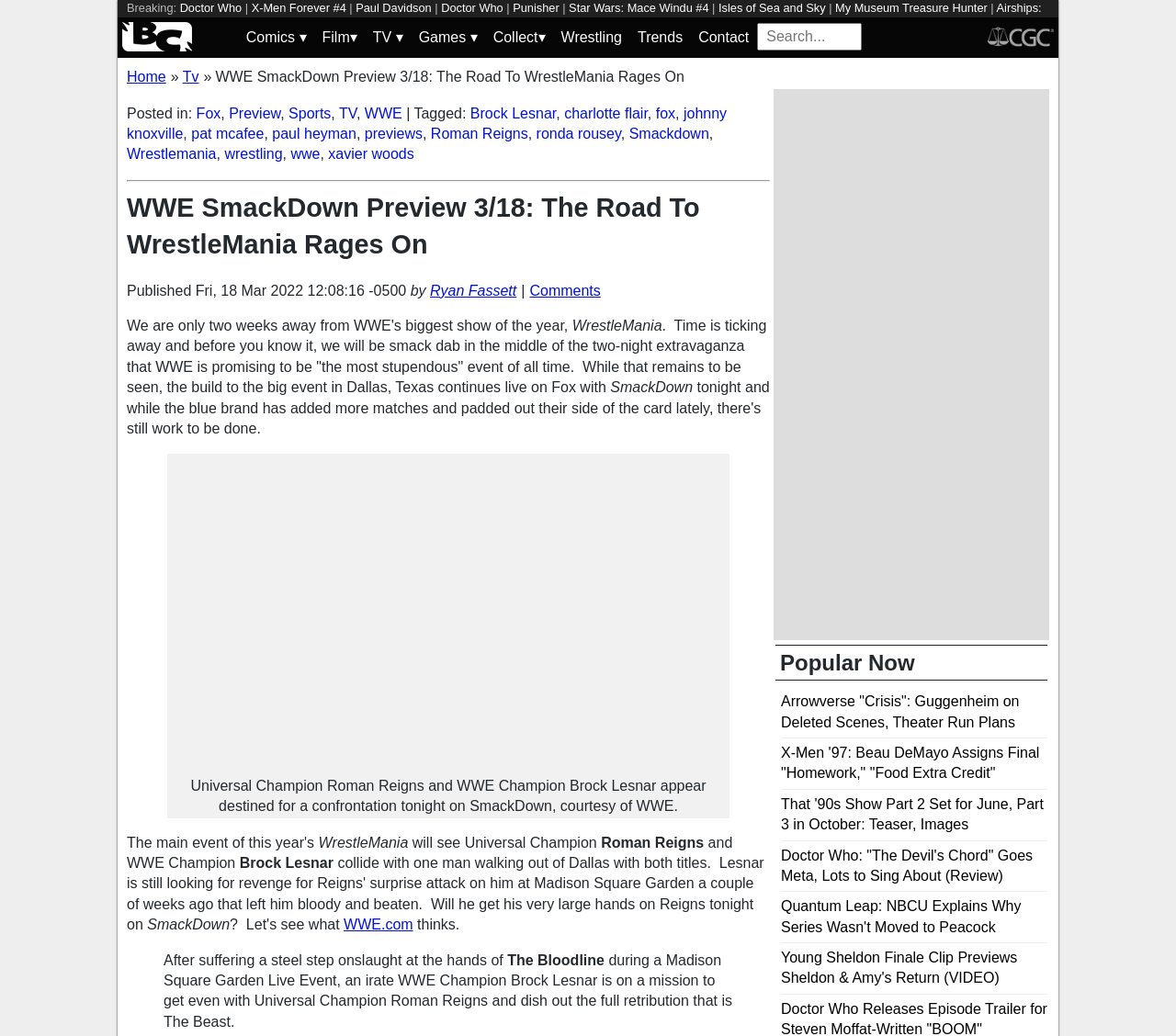Using the given element description, provide the bounding box coordinates (top-left x, top-left y, bottom-right x, bottom-right y) for the corresponding UI element in the screenshot: that '90s show

[0.422, 0.017, 0.486, 0.03]